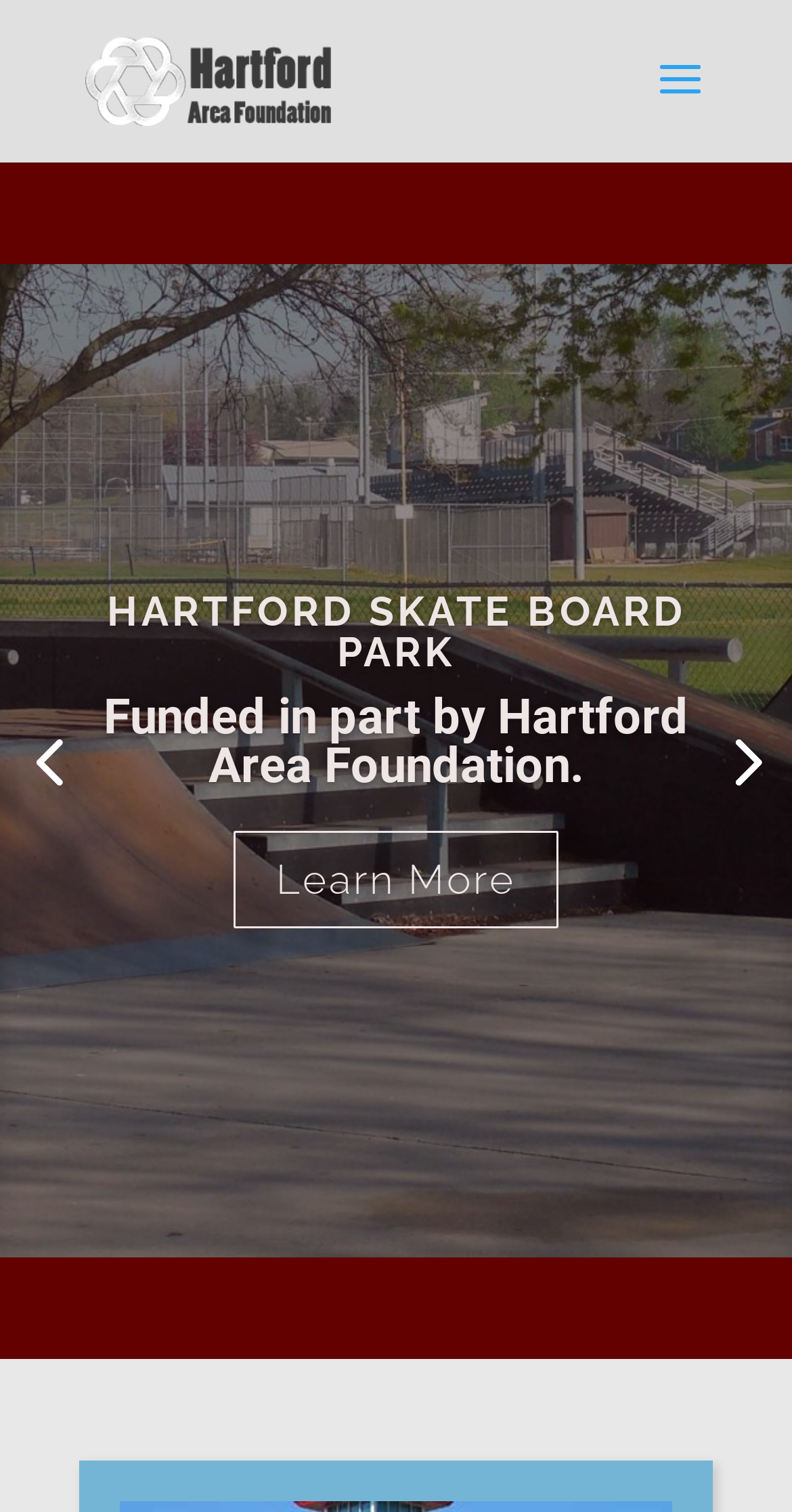Bounding box coordinates are specified in the format (top-left x, top-left y, bottom-right x, bottom-right y). All values are floating point numbers bounded between 0 and 1. Please provide the bounding box coordinate of the region this sentence describes: Previous

[0.0, 0.471, 0.123, 0.535]